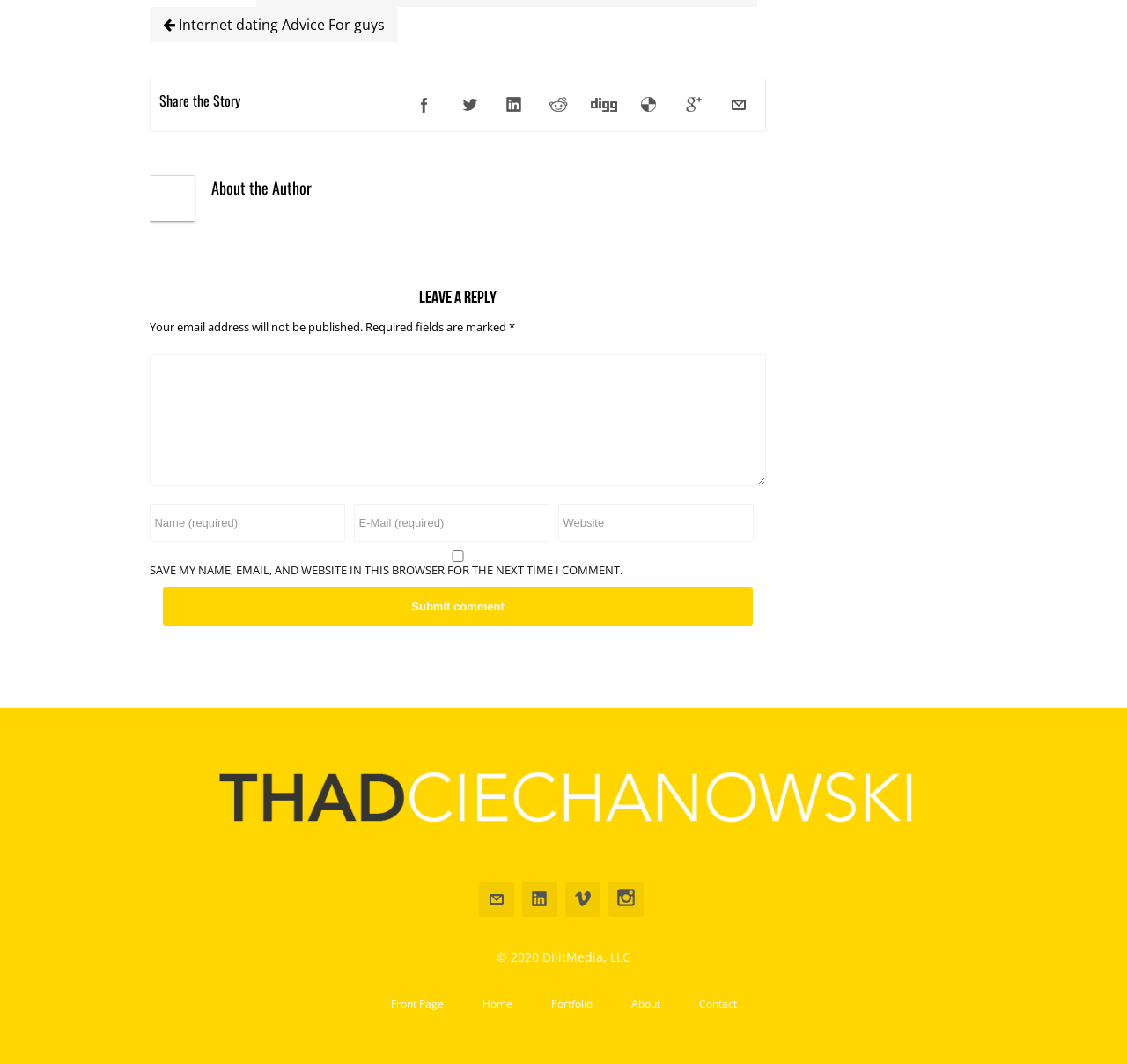Specify the bounding box coordinates (top-left x, top-left y, bottom-right x, bottom-right y) of the UI element in the screenshot that matches this description: name="submit" value="Submit comment"

[0.145, 0.552, 0.668, 0.589]